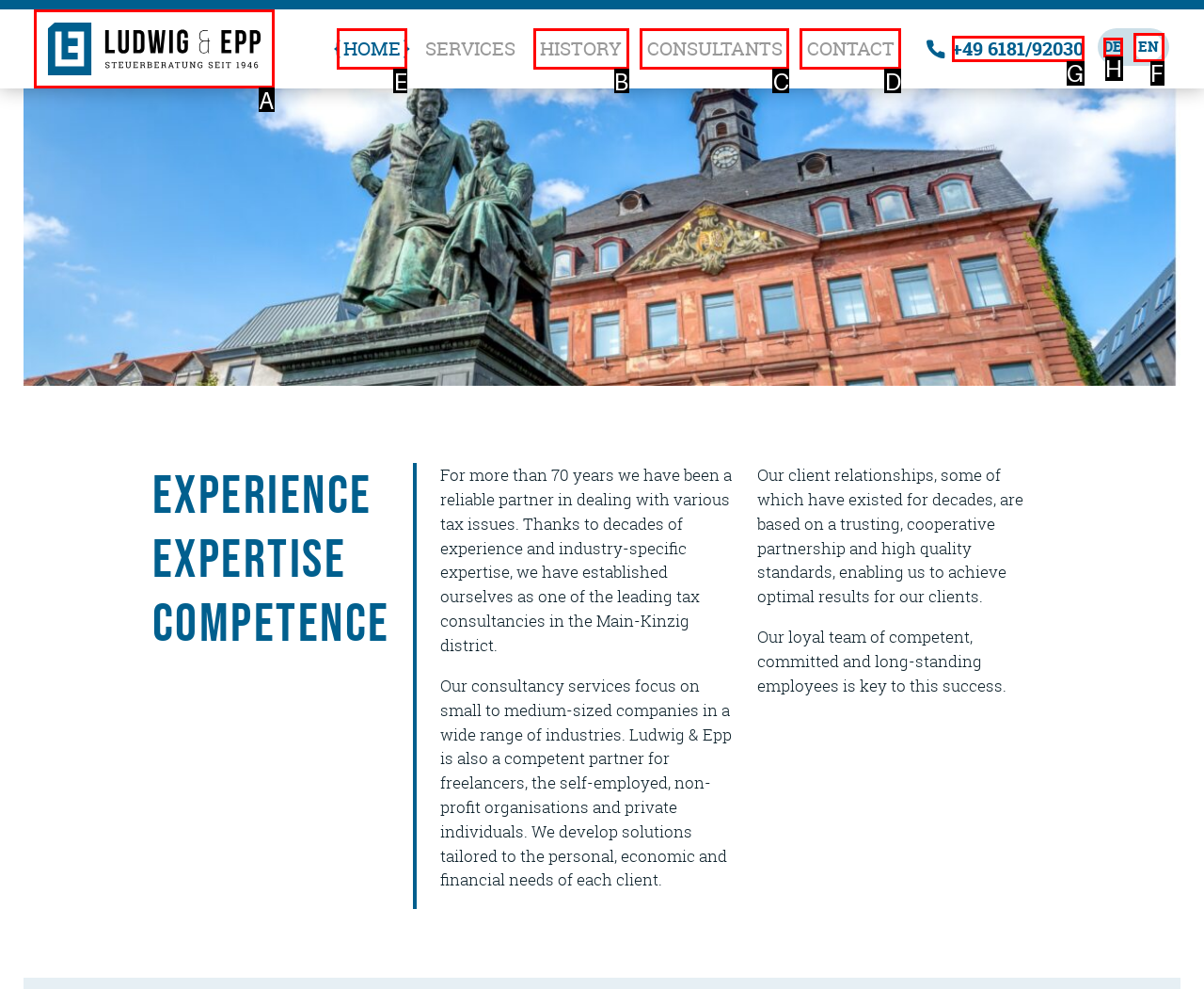Pick the HTML element that should be clicked to execute the task: Click the HOME menu item
Respond with the letter corresponding to the correct choice.

E